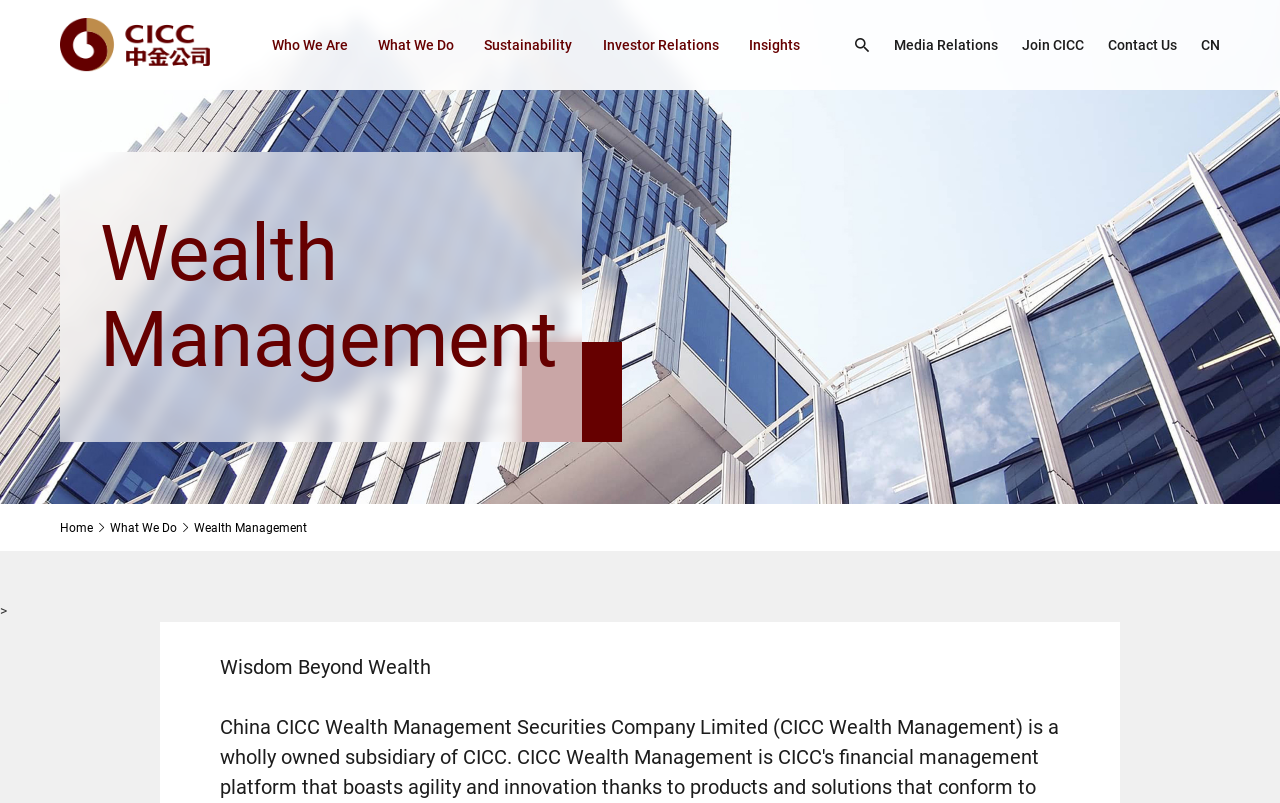Please identify the bounding box coordinates of the clickable region that I should interact with to perform the following instruction: "Contact Us". The coordinates should be expressed as four float numbers between 0 and 1, i.e., [left, top, right, bottom].

[0.866, 0.0, 0.92, 0.112]